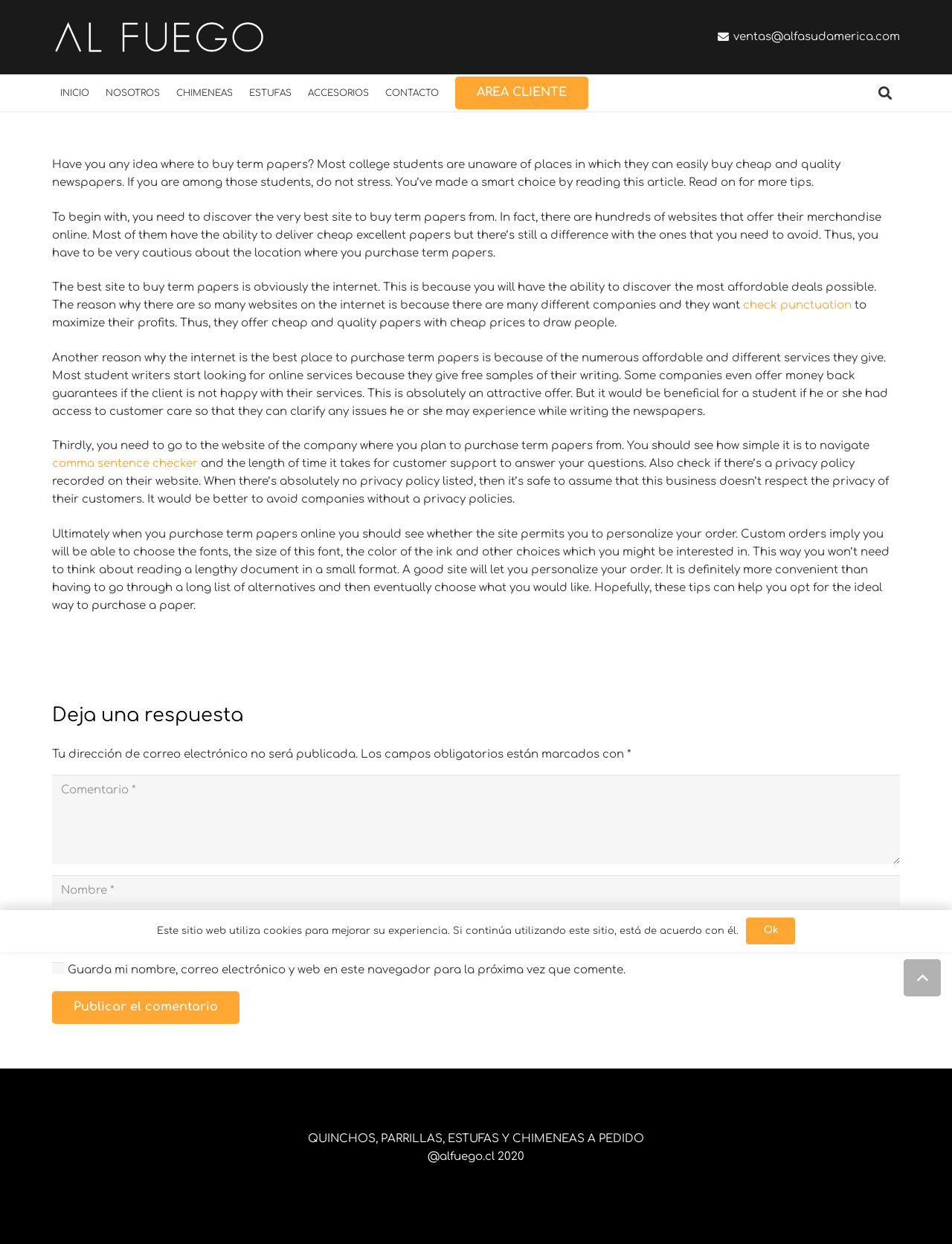Find the bounding box coordinates of the area that needs to be clicked in order to achieve the following instruction: "Search for something". The coordinates should be specified as four float numbers between 0 and 1, i.e., [left, top, right, bottom].

[0.914, 0.062, 0.957, 0.087]